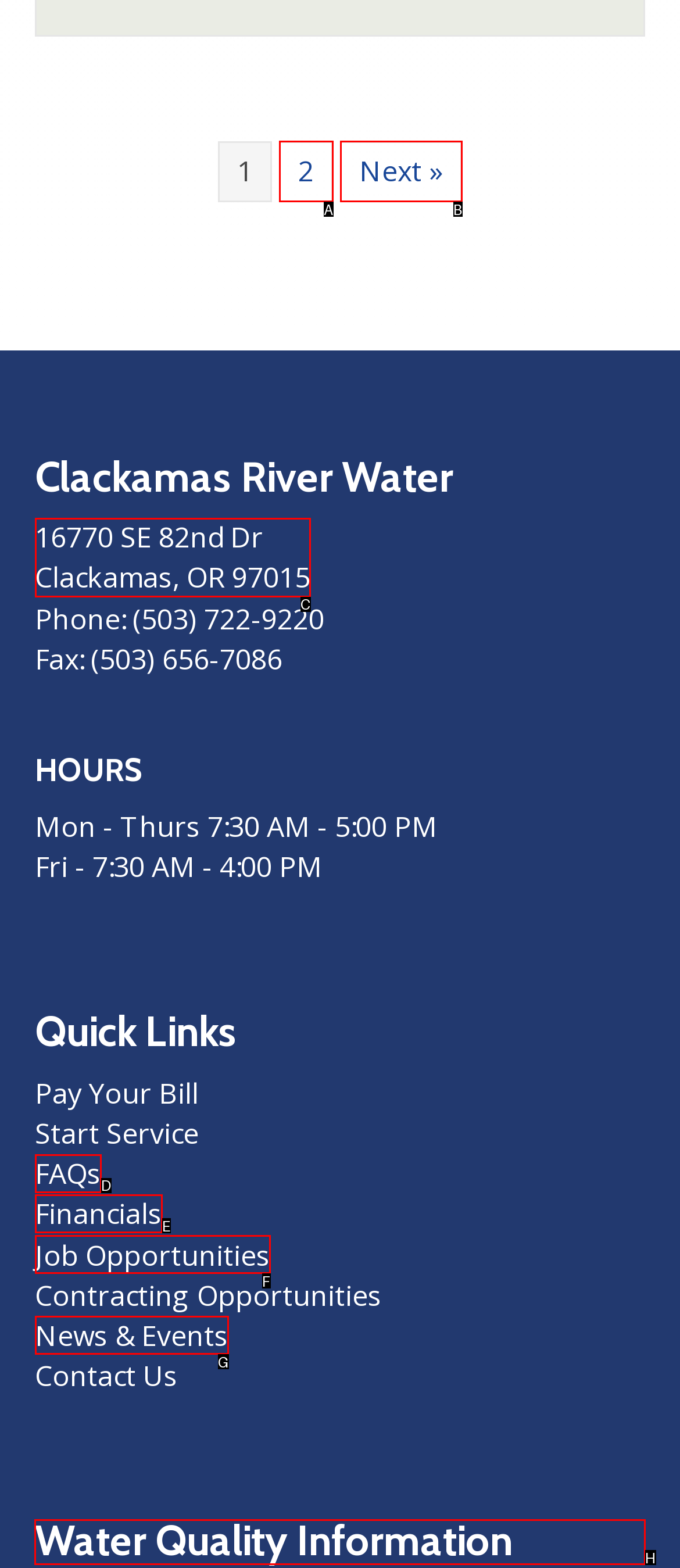For the task: View 'Water Quality Information', specify the letter of the option that should be clicked. Answer with the letter only.

H